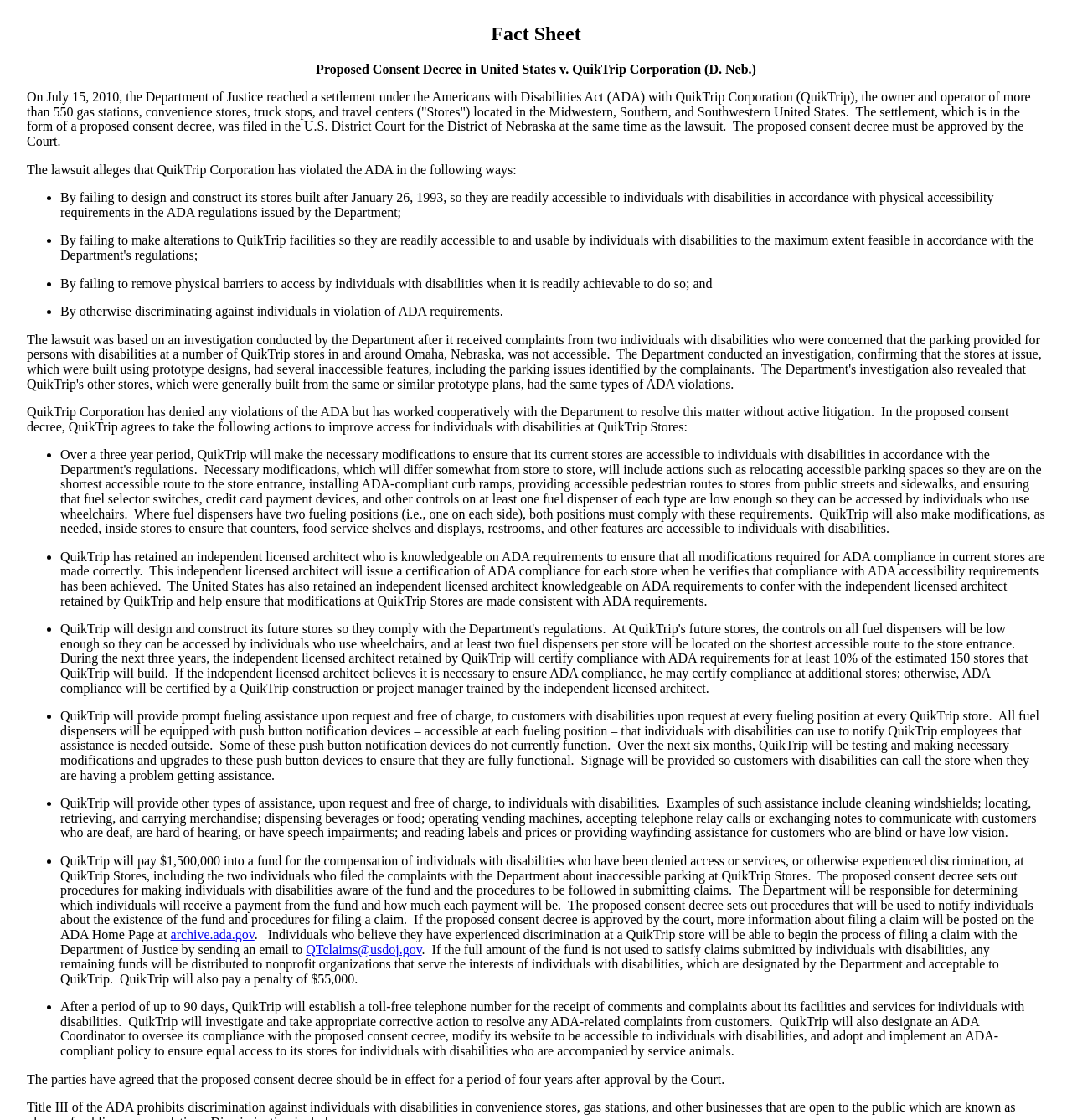Give a concise answer of one word or phrase to the question: 
How long will the proposed consent decree be in effect?

Four years